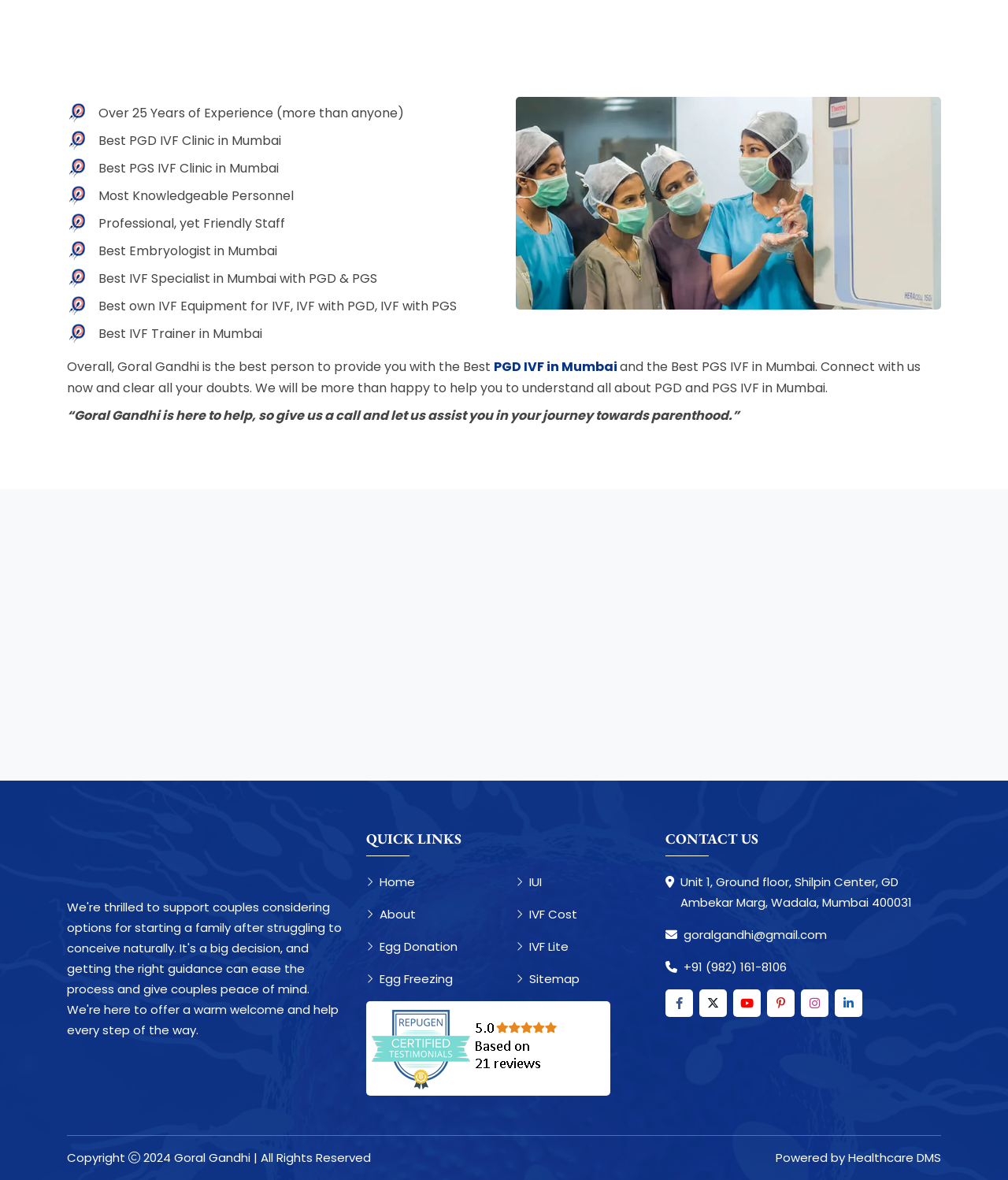How can one contact the clinic mentioned on this webpage?
Using the image, respond with a single word or phrase.

Phone, email, or visit